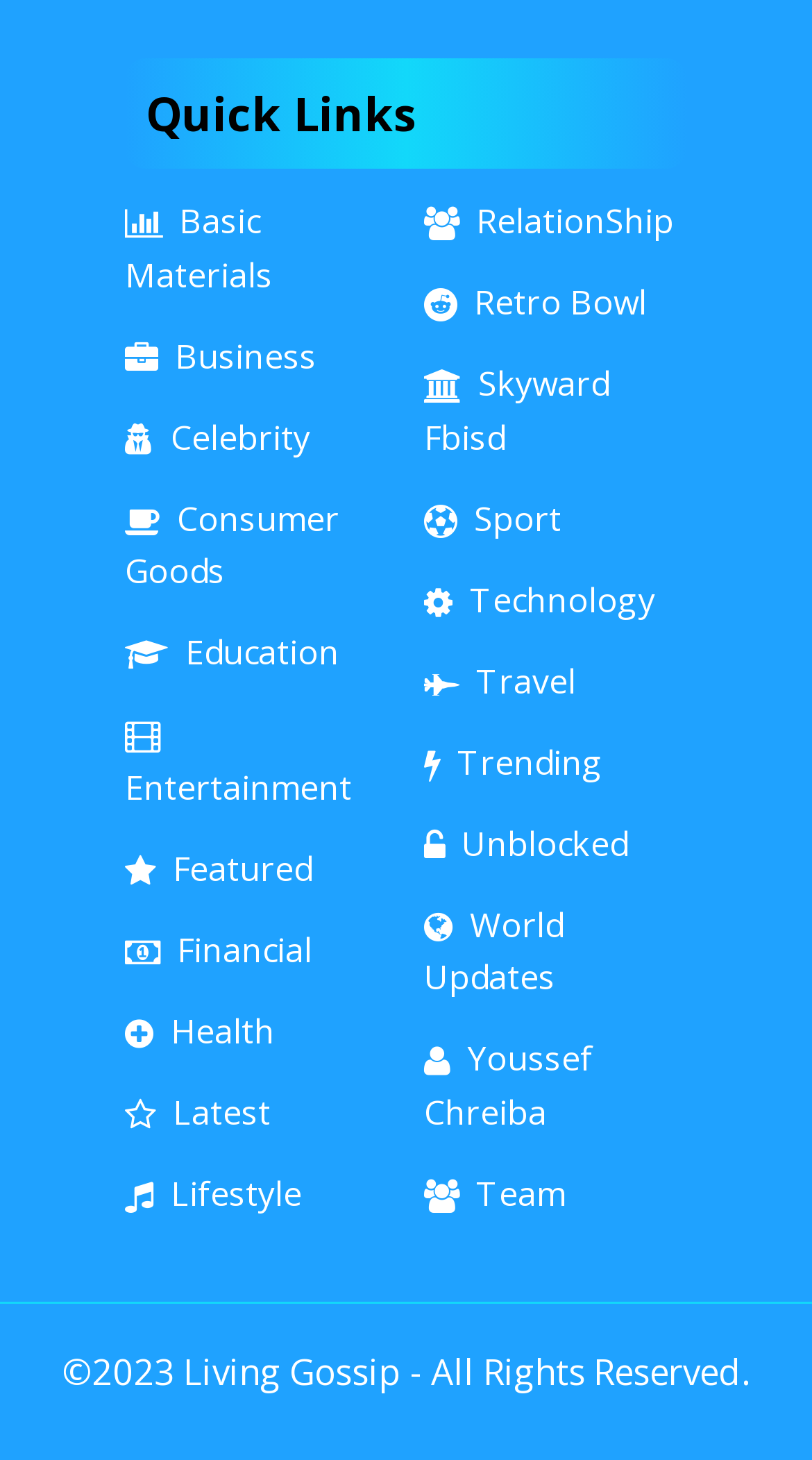Determine the bounding box coordinates for the region that must be clicked to execute the following instruction: "Click on Basic Materials".

[0.154, 0.136, 0.336, 0.204]